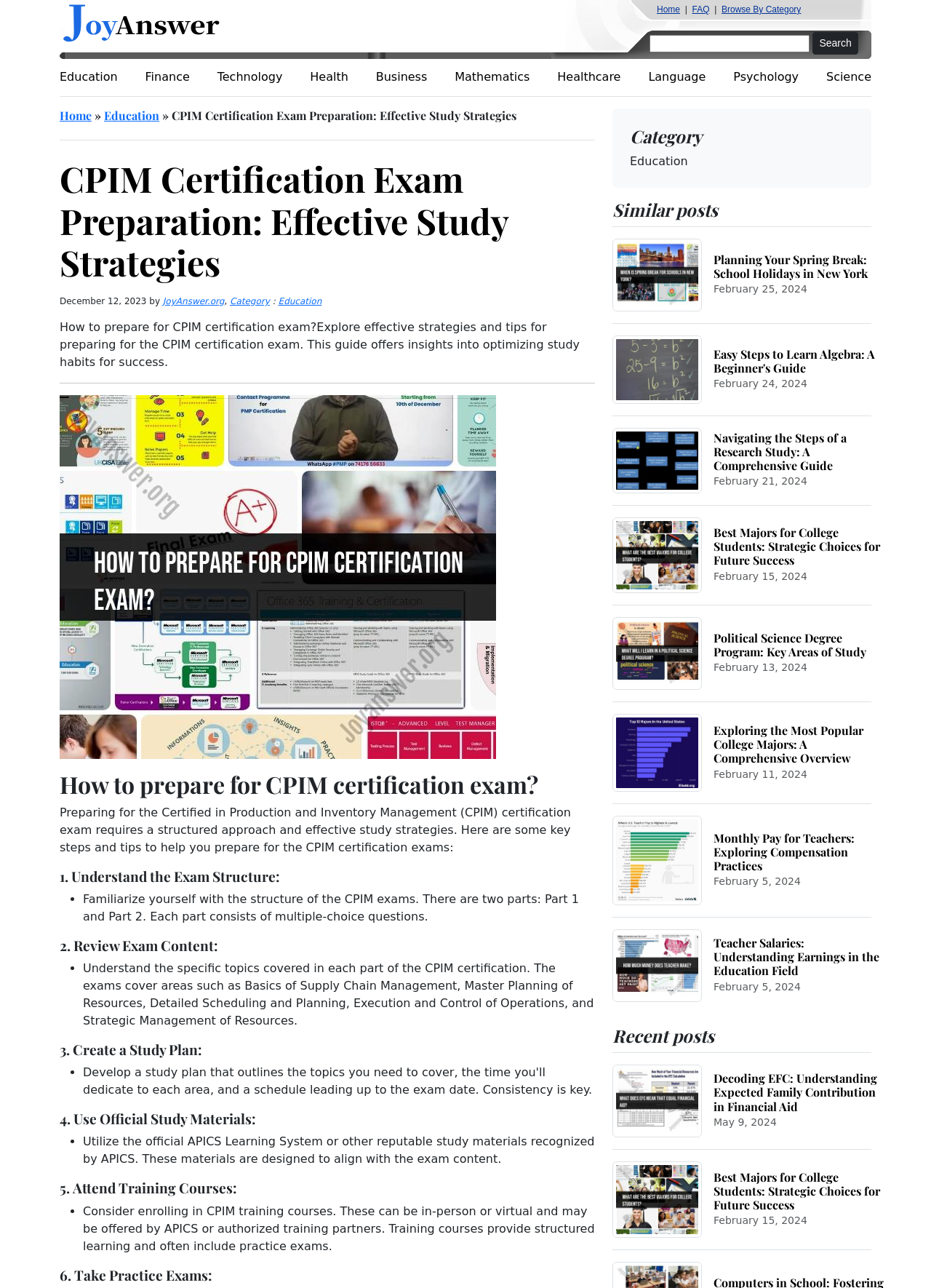Identify the main heading from the webpage and provide its text content.

CPIM Certification Exam Preparation: Effective Study Strategies